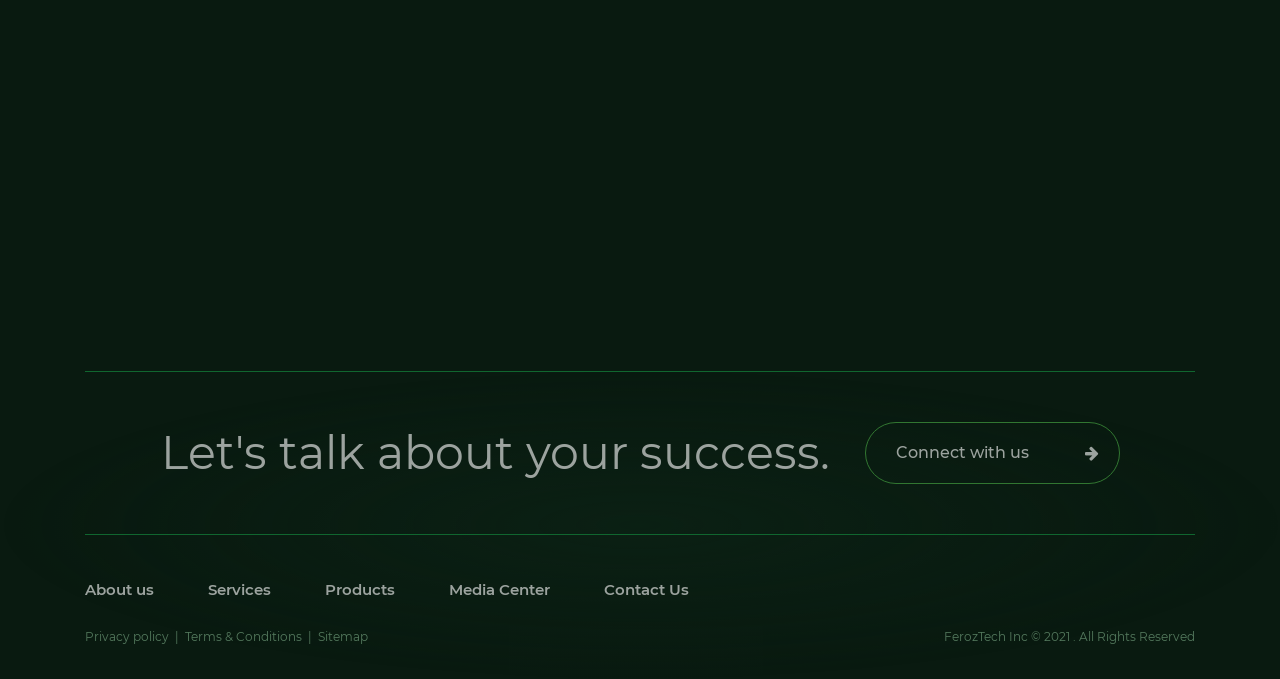What is the purpose of the ' Connect with us' link?
Please answer using one word or phrase, based on the screenshot.

To connect with the company